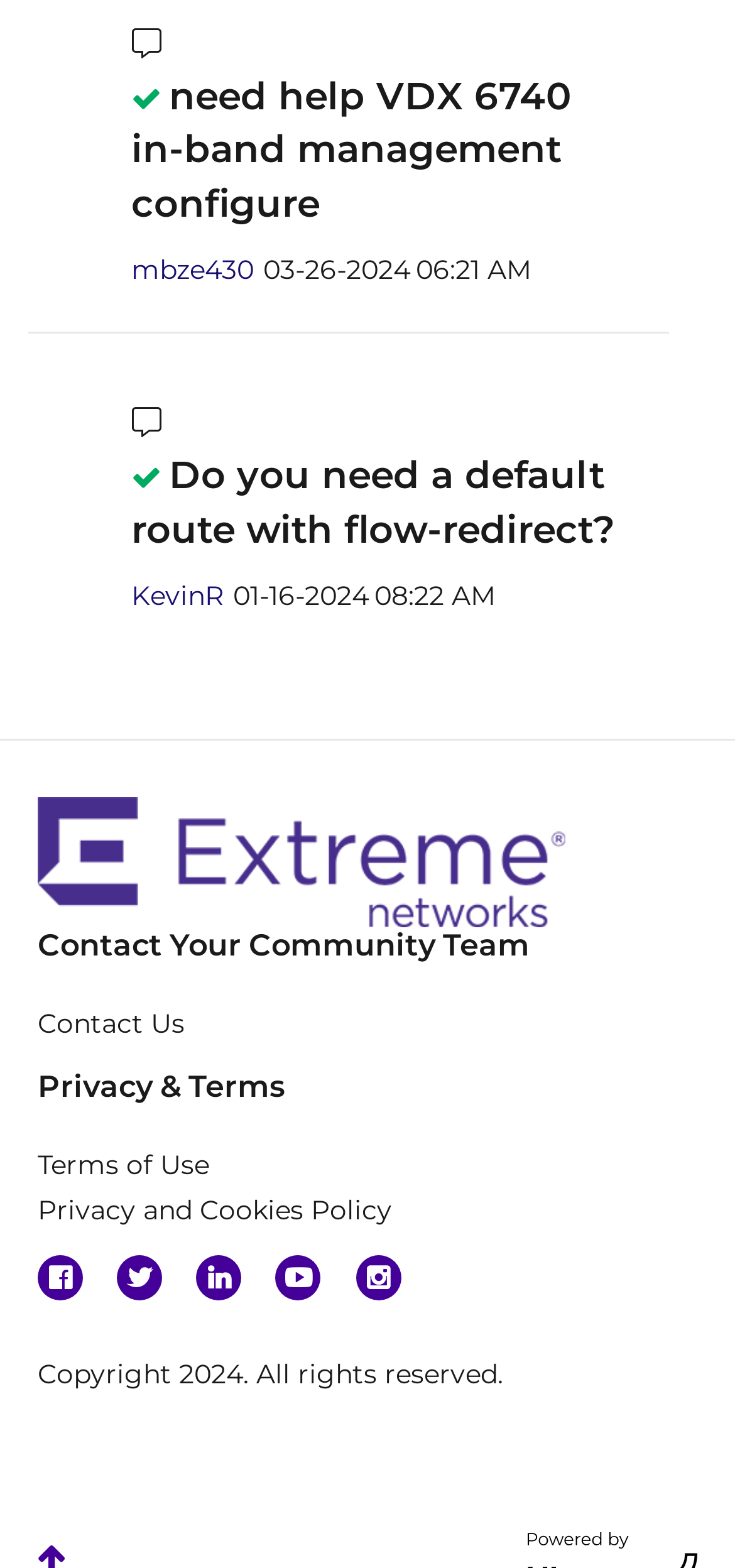Locate the bounding box coordinates of the element that should be clicked to execute the following instruction: "Follow us on Facebook".

None